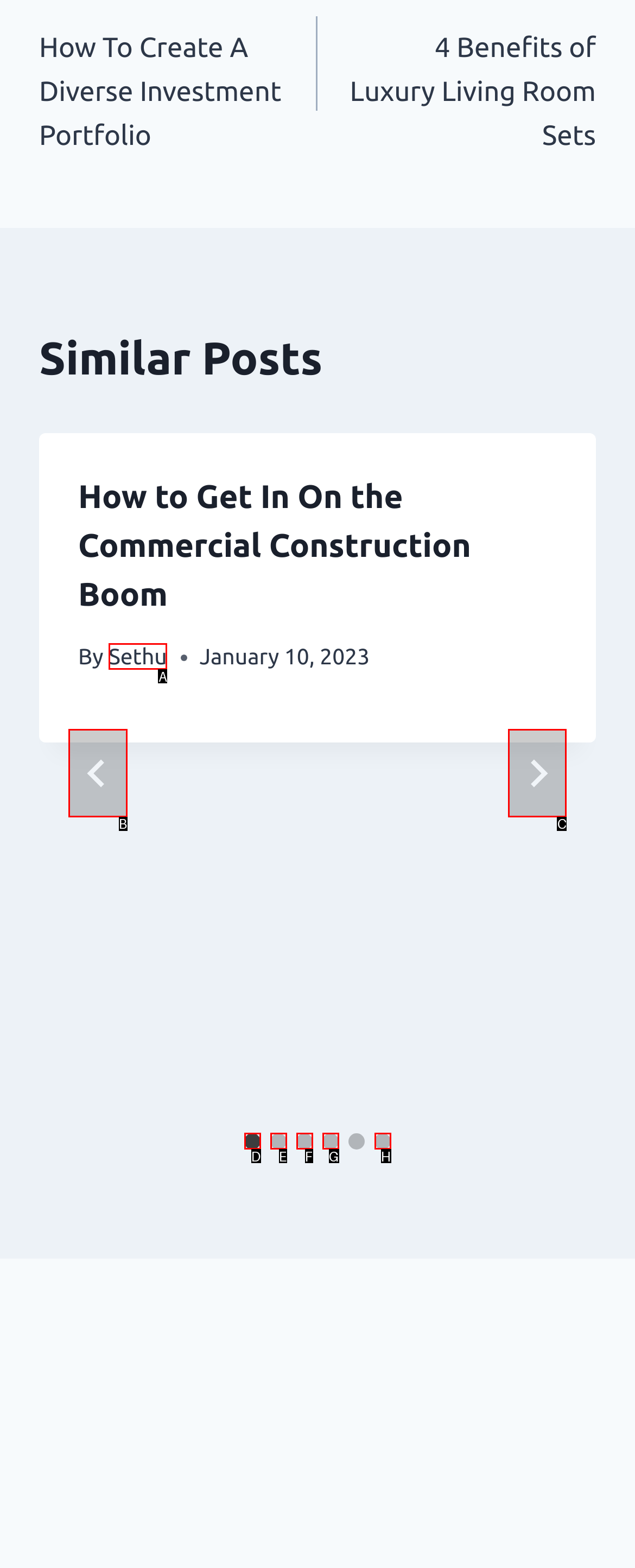Which UI element should be clicked to perform the following task: Go to next slide? Answer with the corresponding letter from the choices.

C